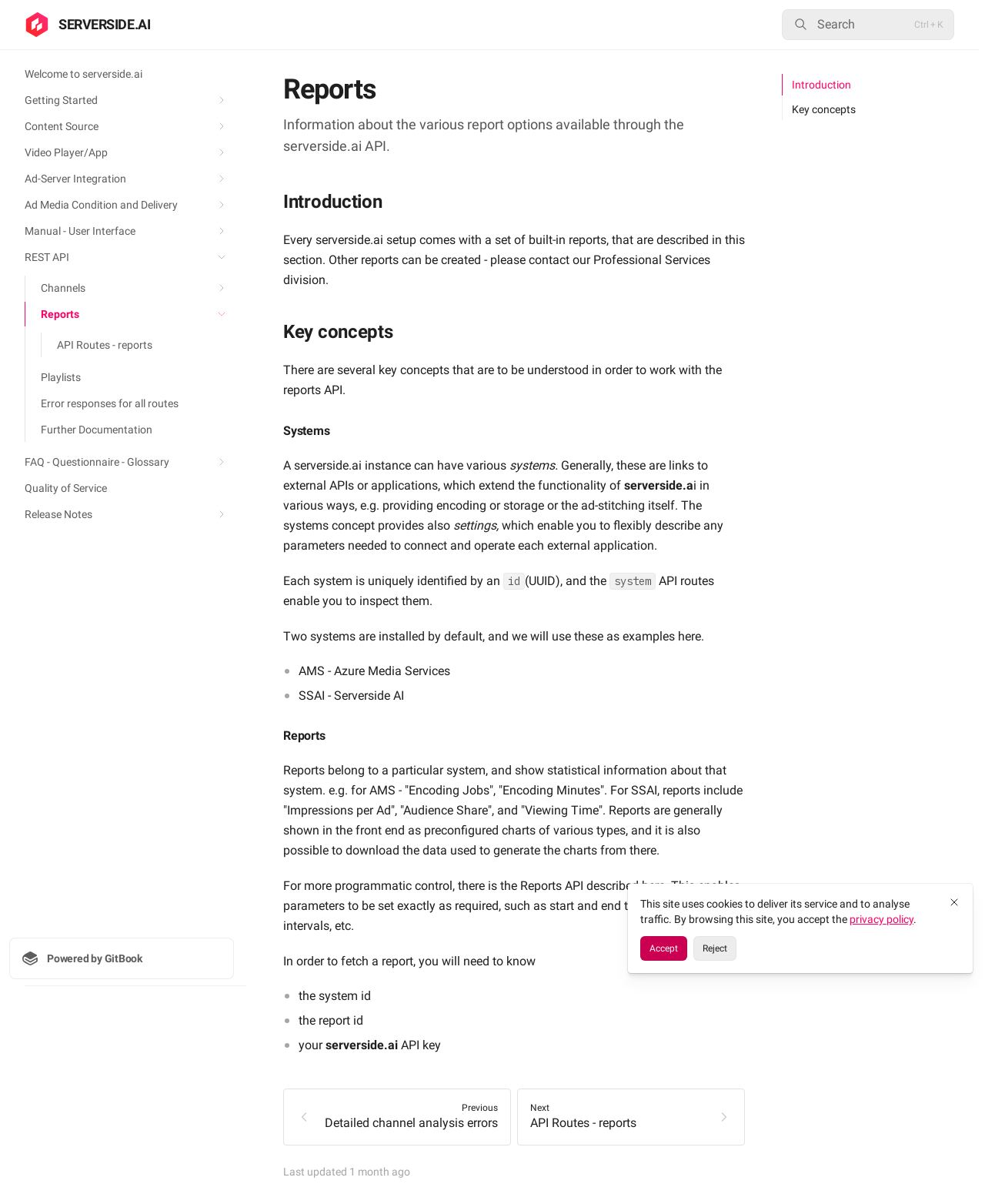What is the purpose of the reports API?
Examine the screenshot and reply with a single word or phrase.

To fetch reports